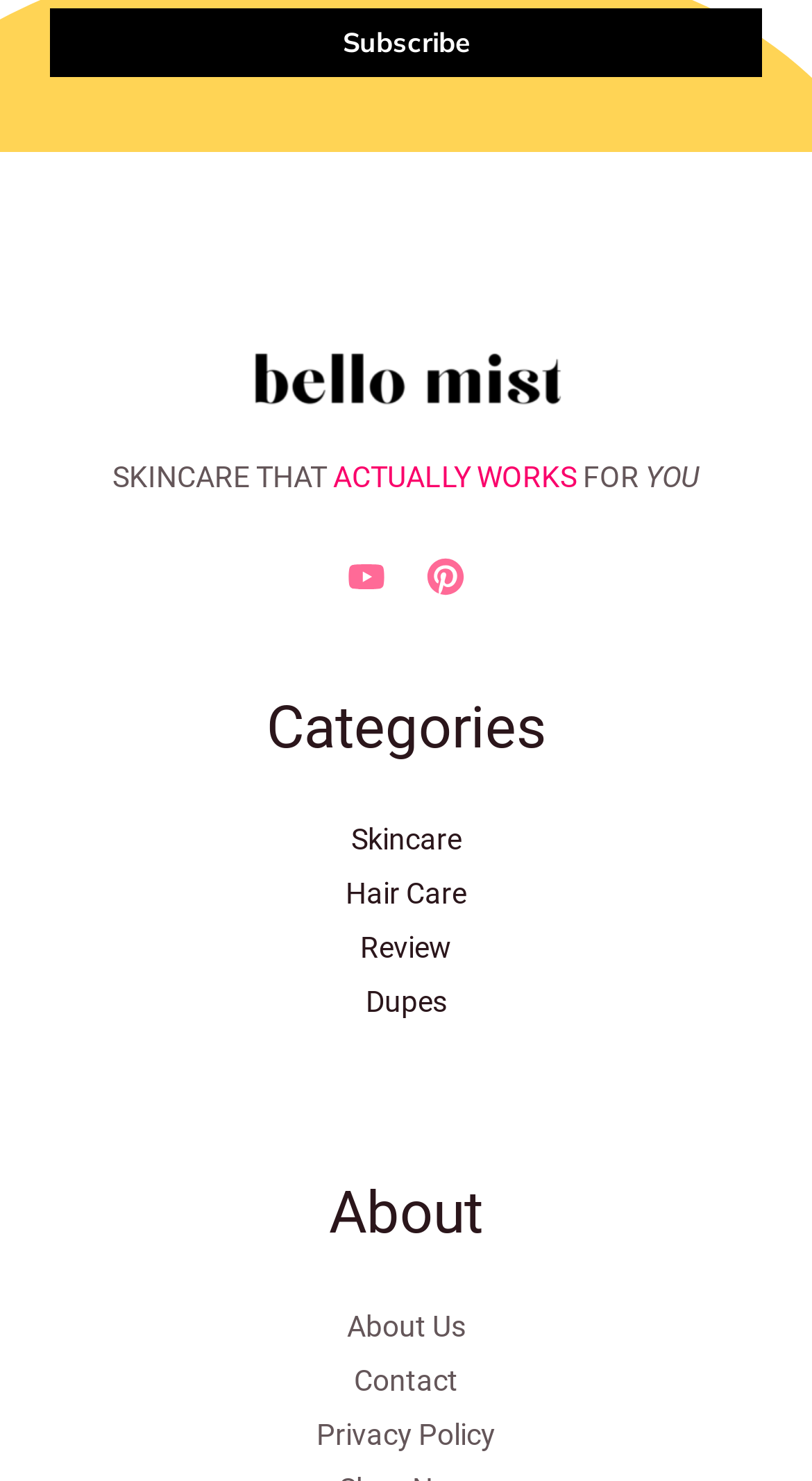Determine the bounding box for the described UI element: "Hair Care".

[0.426, 0.592, 0.574, 0.615]